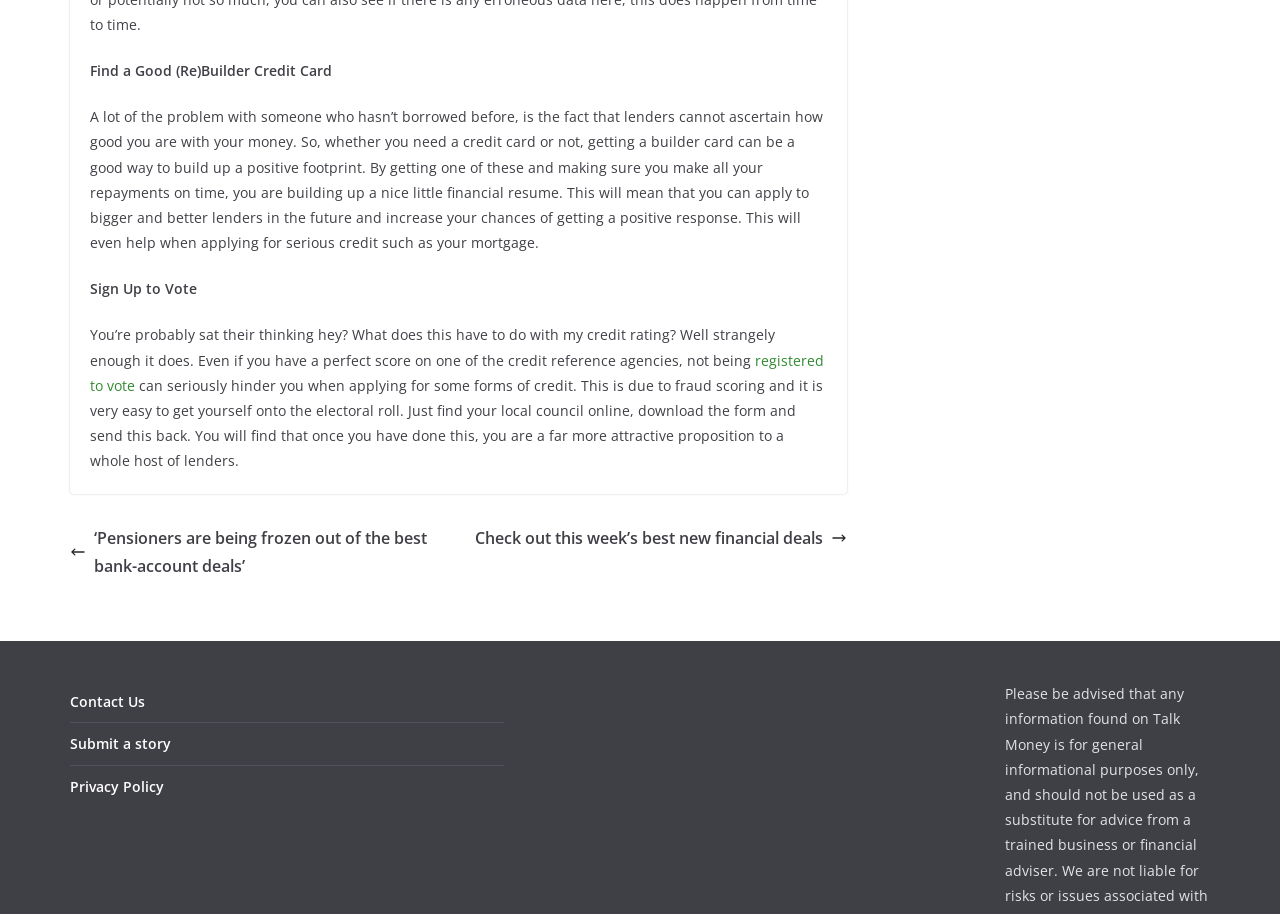Identify the bounding box coordinates of the clickable section necessary to follow the following instruction: "Check out this week’s best new financial deals". The coordinates should be presented as four float numbers from 0 to 1, i.e., [left, top, right, bottom].

[0.371, 0.573, 0.662, 0.604]